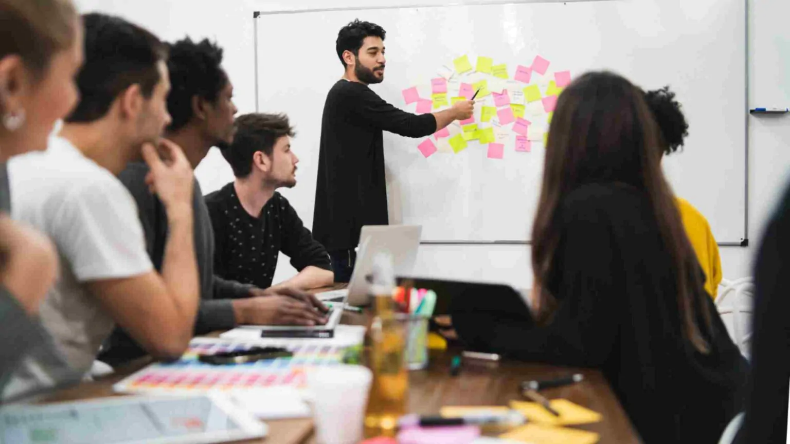Describe all significant details and elements found in the image.

The image depicts a dynamic brainstorming session among a group of young professionals gathered around a conference table. In the foreground, several individuals are intently focused on the presentation taking place at the whiteboard. The presenter, a young man wearing a black outfit, stands confidently by the board, gesturing towards a vibrant display of colorful sticky notes that are likely outlining various ideas or concepts. The room is filled with an atmosphere of creativity and collaboration, with laptops, pens, and a cup of drinks on the table, emphasizing a productive environment. This scene captures the essence of generating ideas in a collaborative setting, highlighting the importance of teamwork and innovative thinking in the creative process.